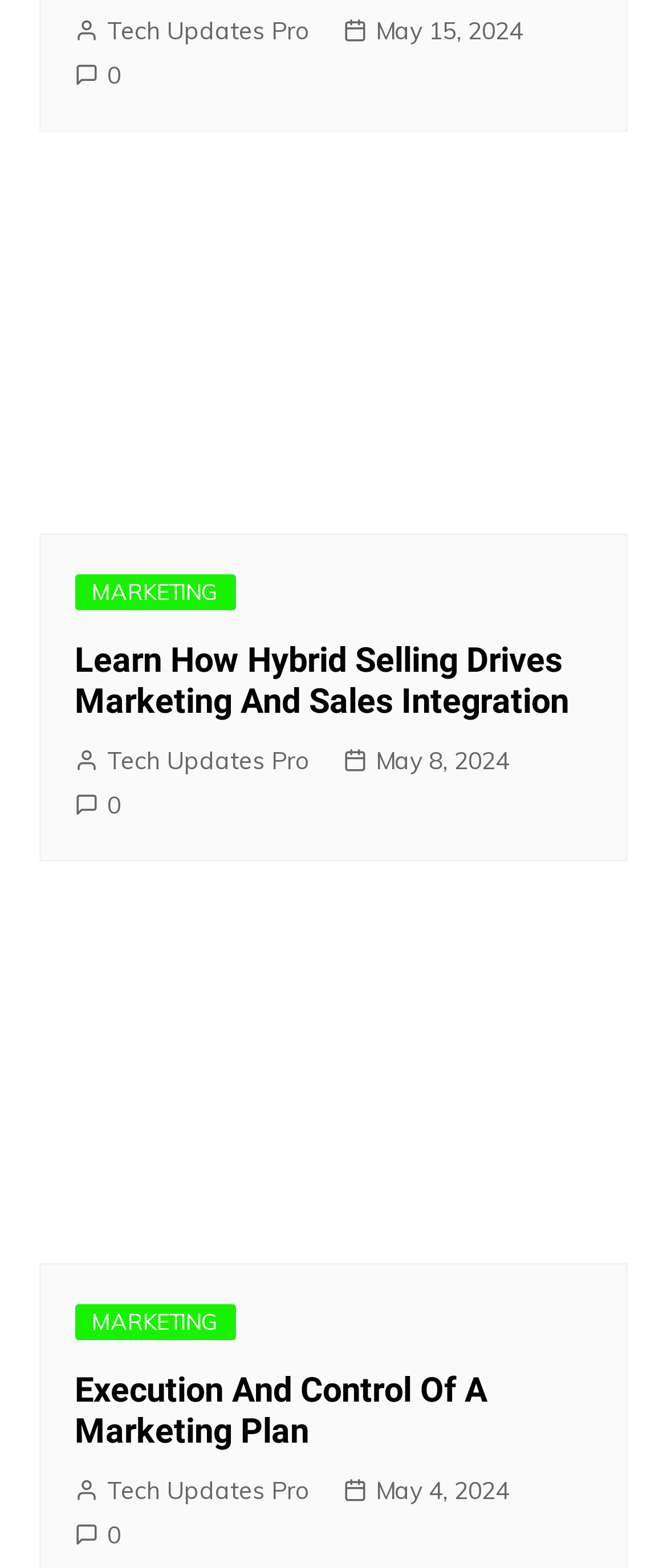Could you highlight the region that needs to be clicked to execute the instruction: "view the 'Learn How Hybrid Selling Drives Marketing And Sales Integration' article"?

[0.058, 0.106, 0.942, 0.341]